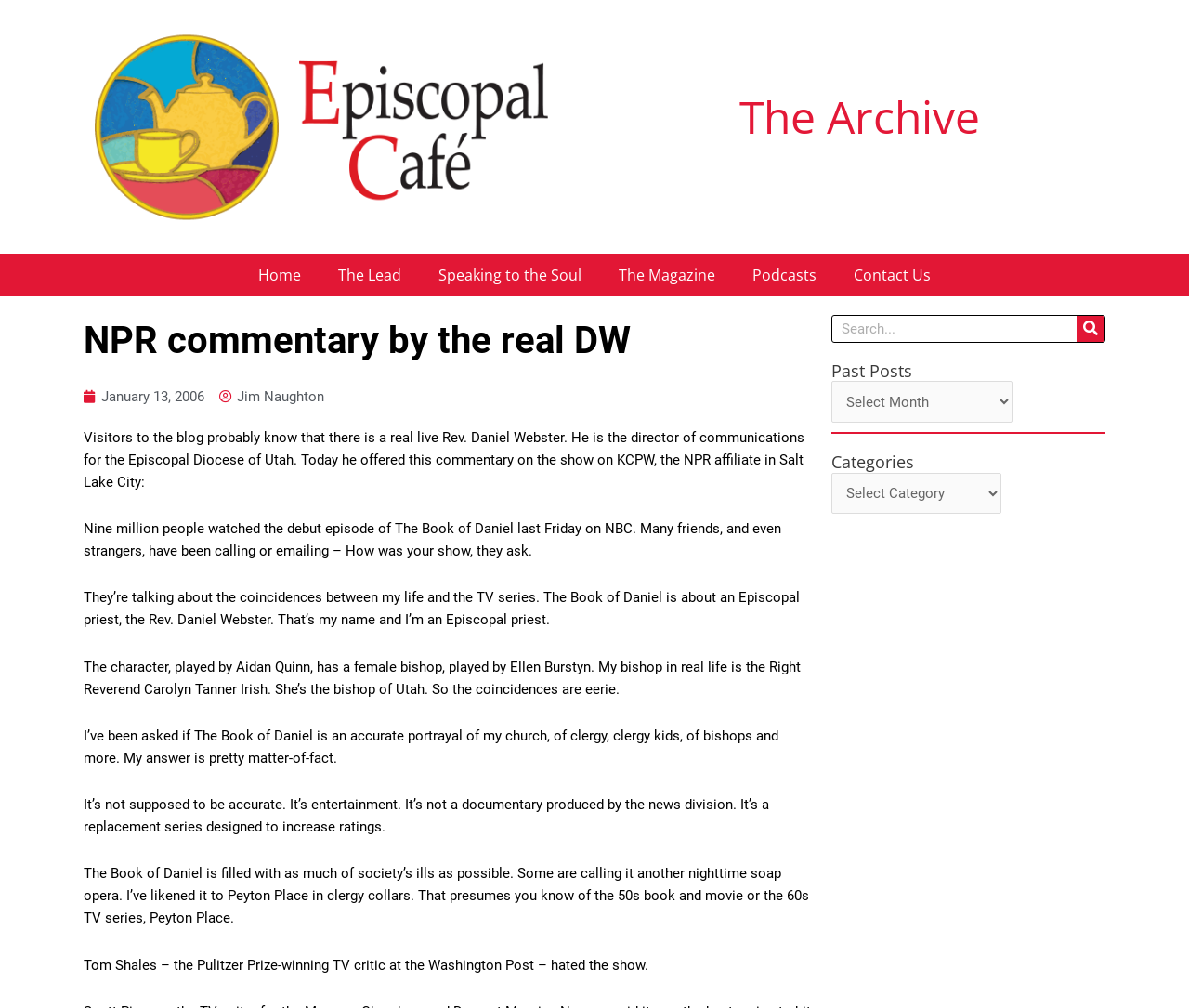Show the bounding box coordinates for the HTML element as described: "Contact Us".

None